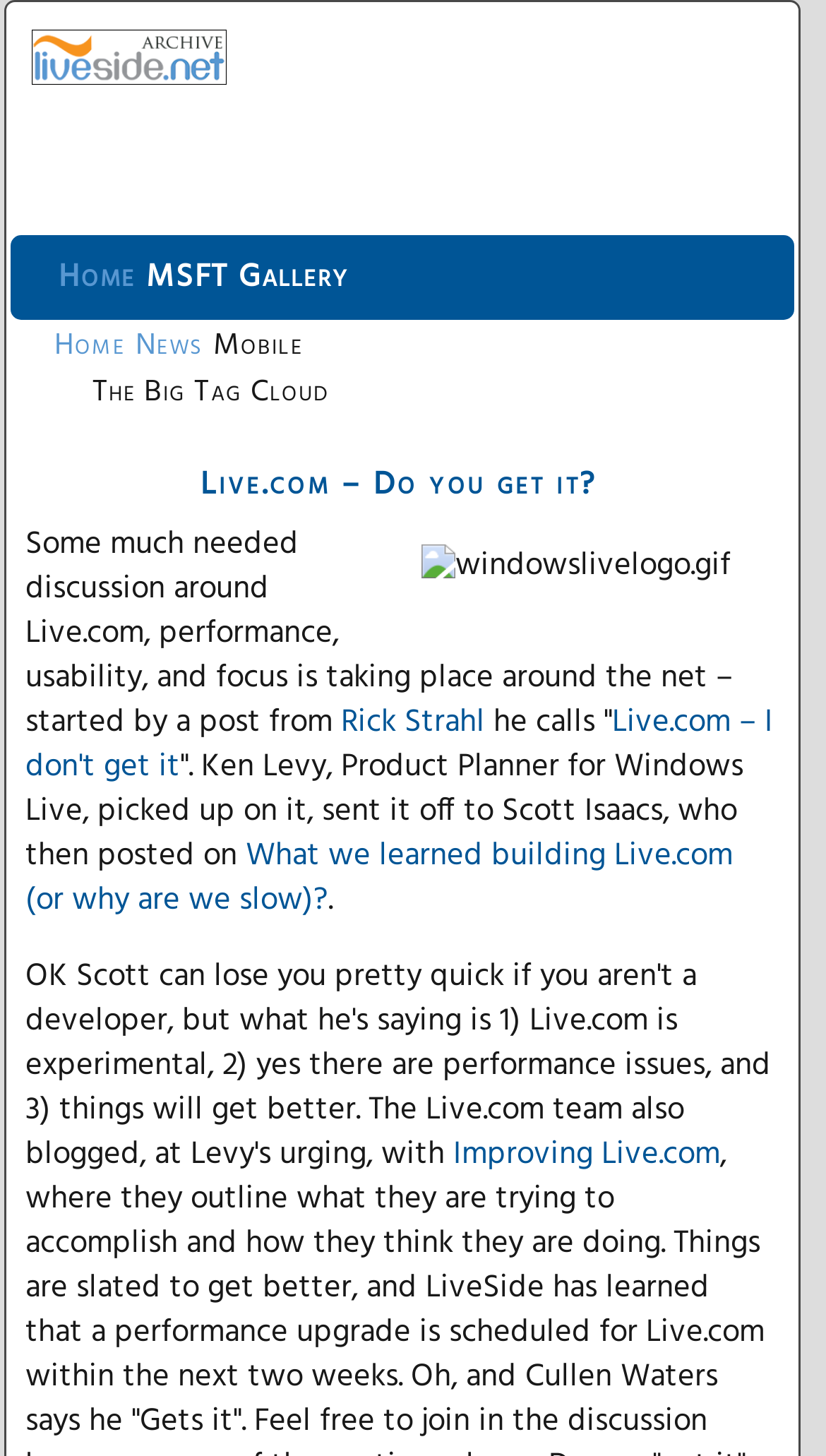Please specify the bounding box coordinates of the clickable region necessary for completing the following instruction: "check Table of Contents". The coordinates must consist of four float numbers between 0 and 1, i.e., [left, top, right, bottom].

None